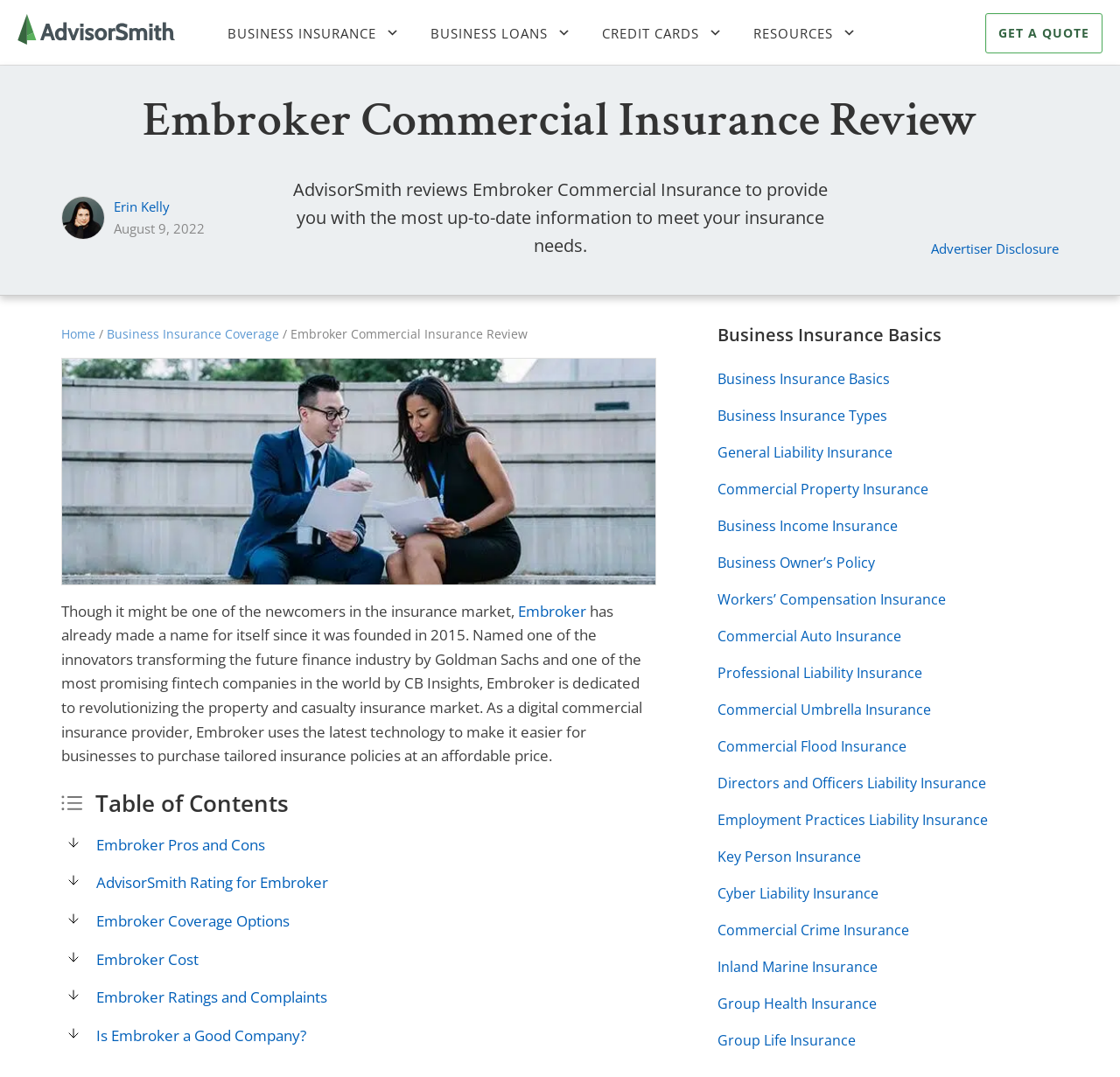Determine the bounding box coordinates for the HTML element described here: "Commercial Crime Insurance".

[0.641, 0.854, 0.812, 0.872]